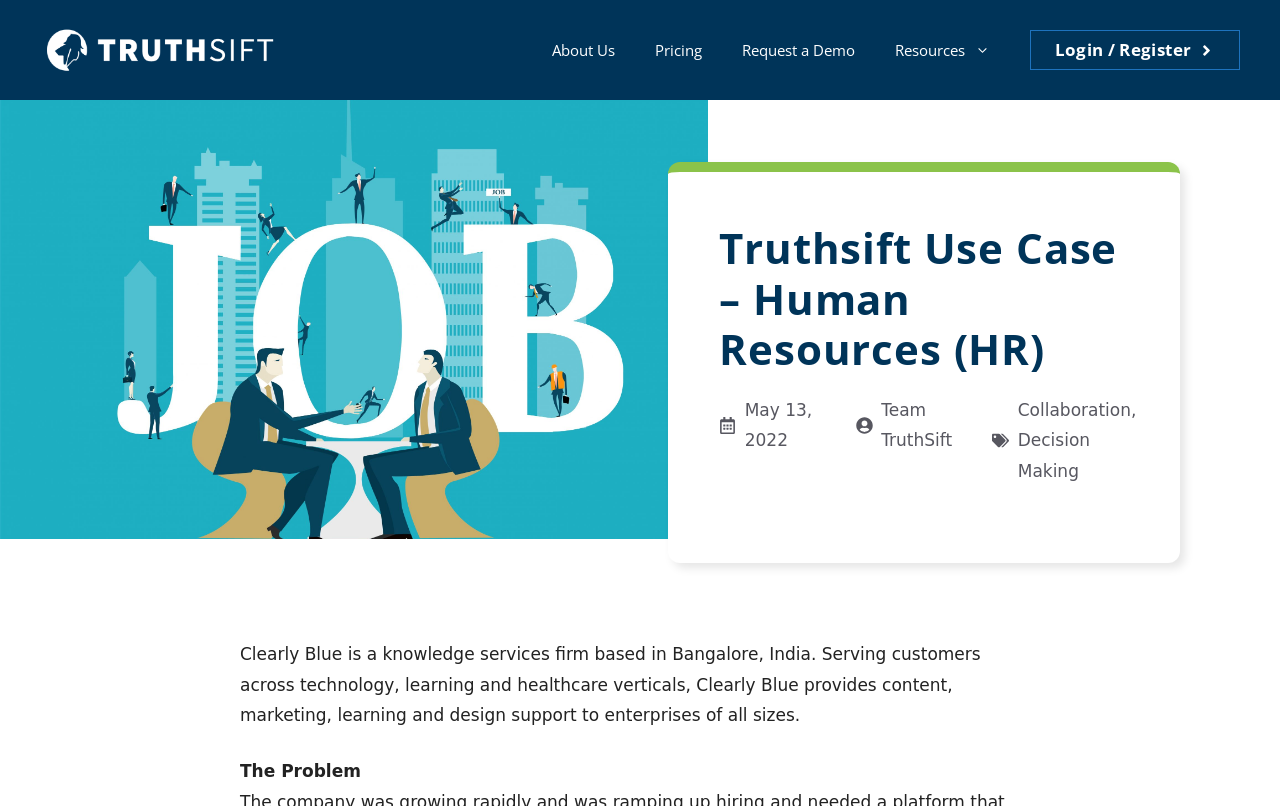Identify the bounding box coordinates for the UI element described as: "About Us".

[0.415, 0.025, 0.496, 0.099]